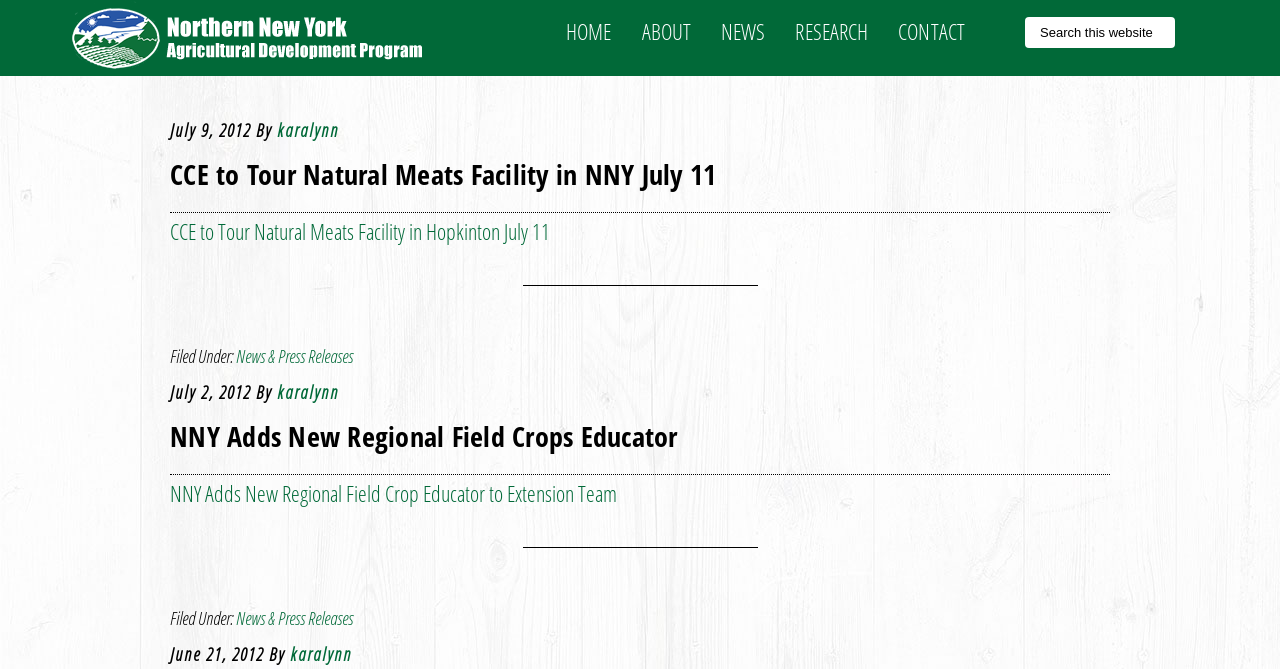What is the date of the first article?
Please give a detailed and elaborate answer to the question.

I looked at the time element within the first article element [27] and found the date 'July 9, 2012'.